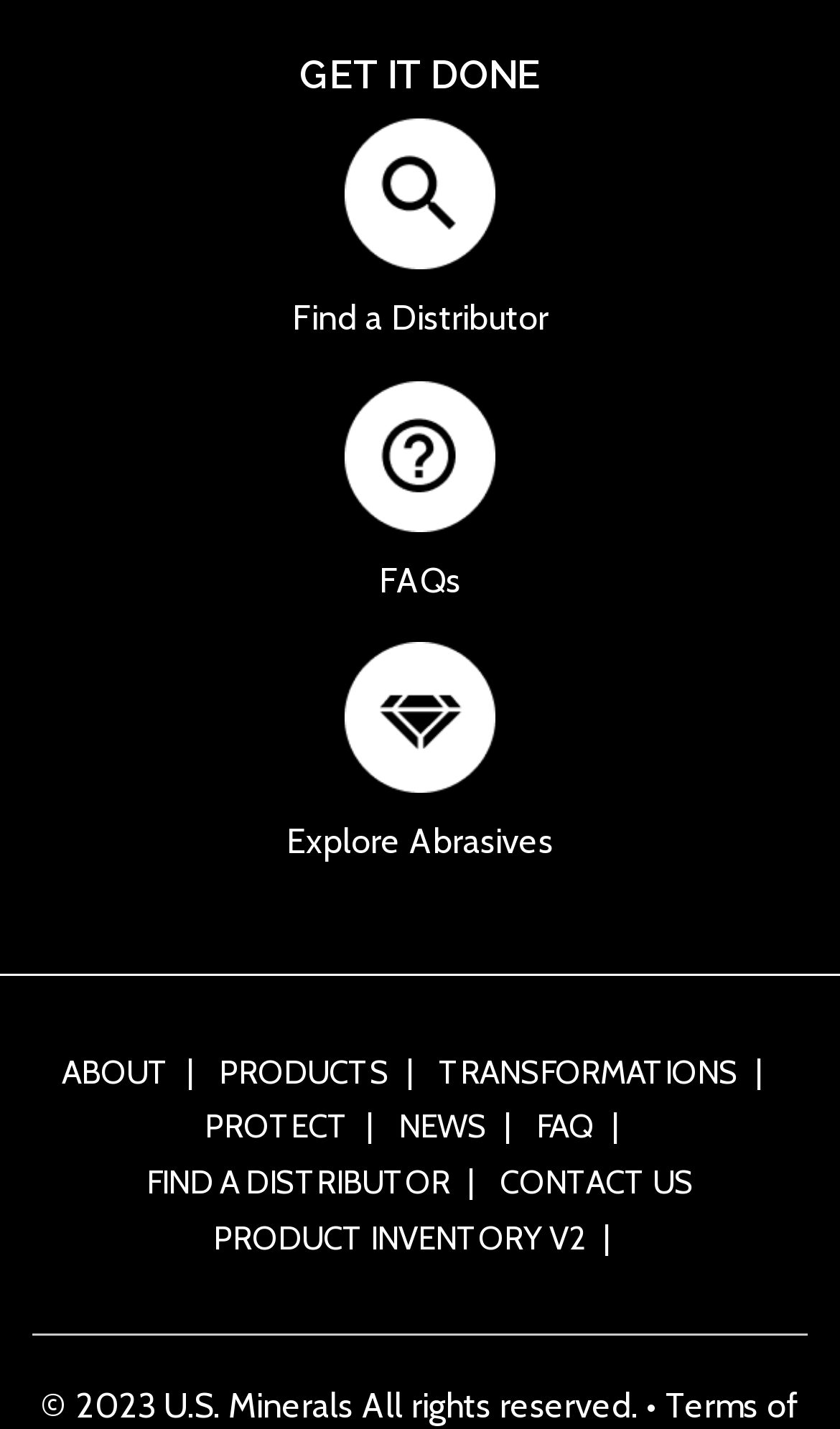Given the element description: "Explore Abrasives", predict the bounding box coordinates of this UI element. The coordinates must be four float numbers between 0 and 1, given as [left, top, right, bottom].

[0.038, 0.493, 0.962, 0.609]